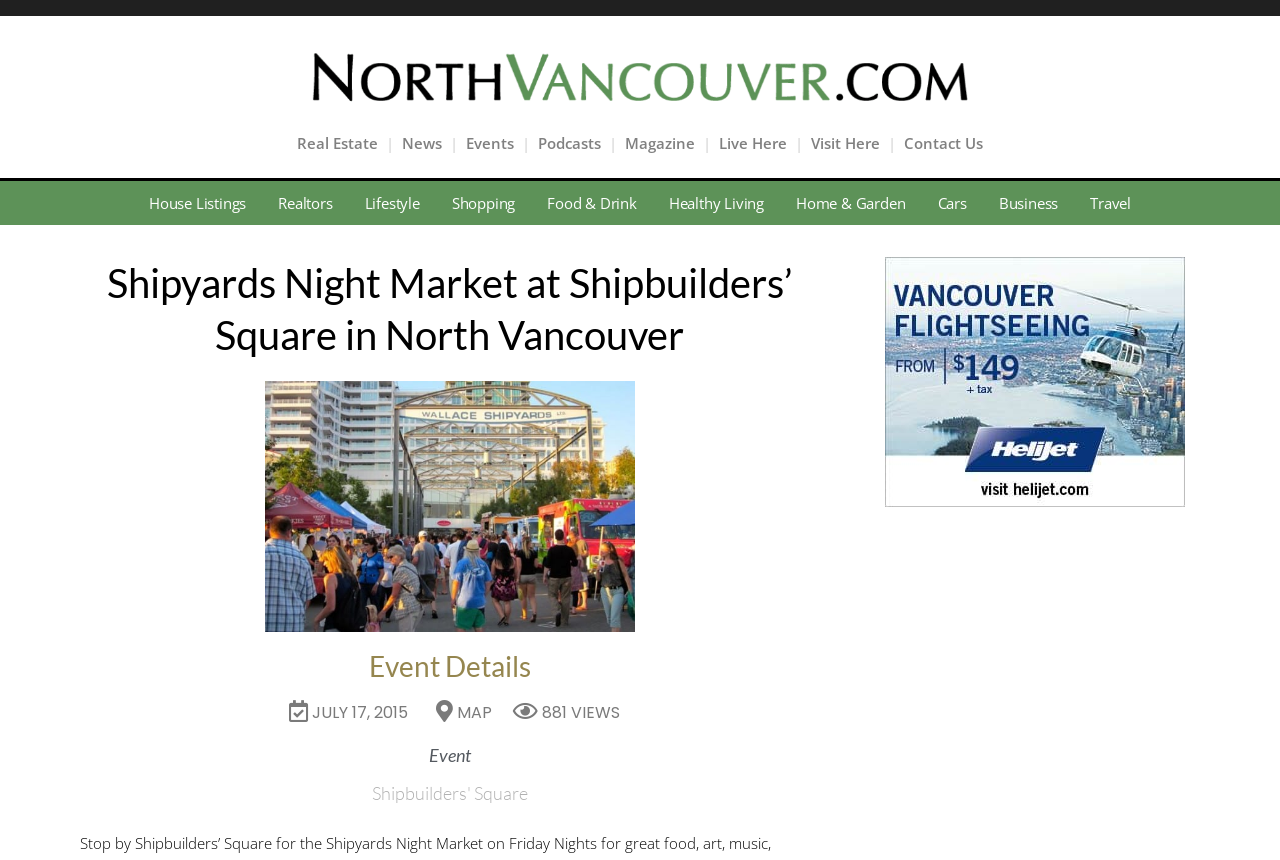Determine the bounding box coordinates for the HTML element described here: "Healthy Living".

[0.51, 0.211, 0.609, 0.262]